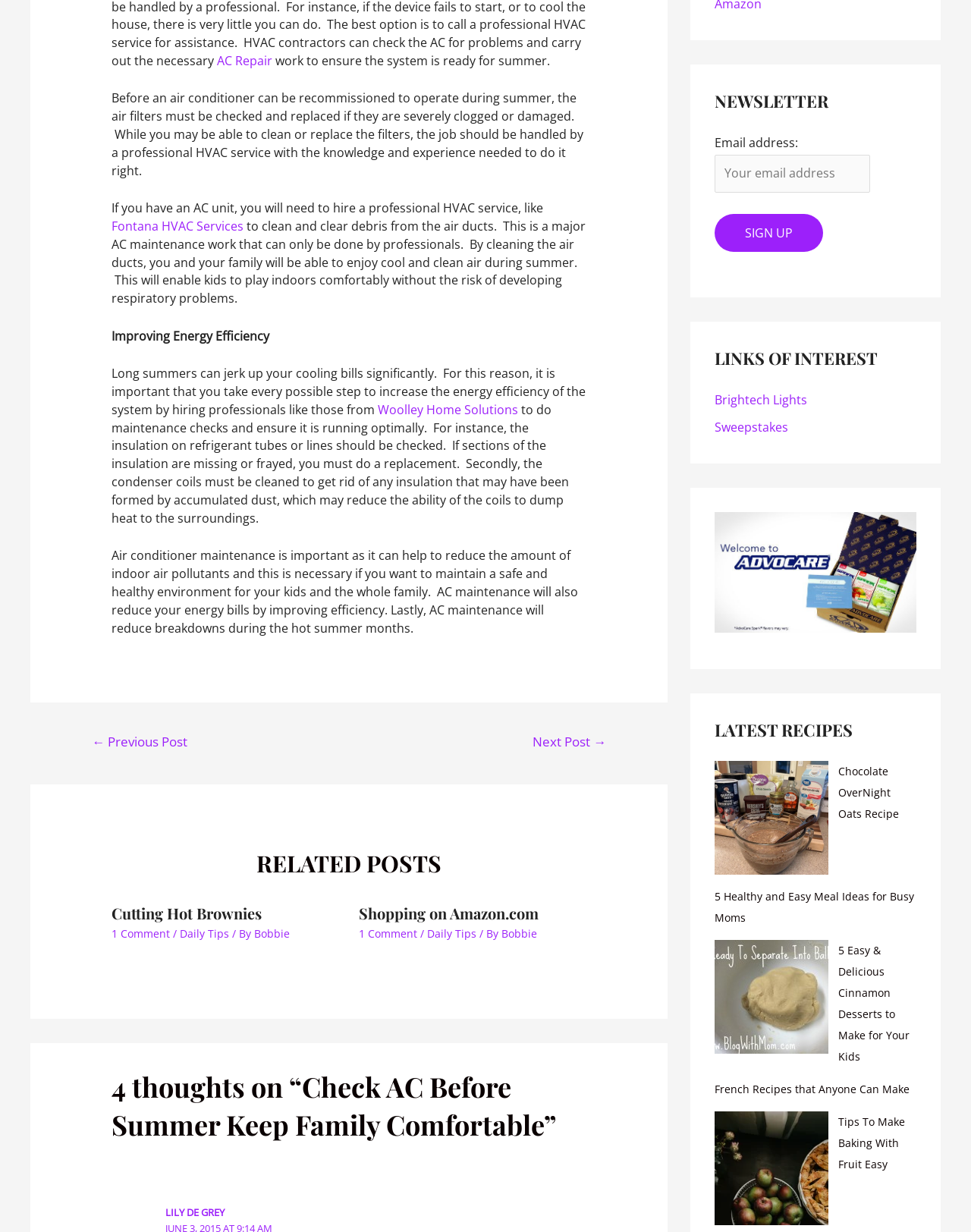Kindly determine the bounding box coordinates of the area that needs to be clicked to fulfill this instruction: "Enter email address and sign up".

[0.736, 0.126, 0.896, 0.156]